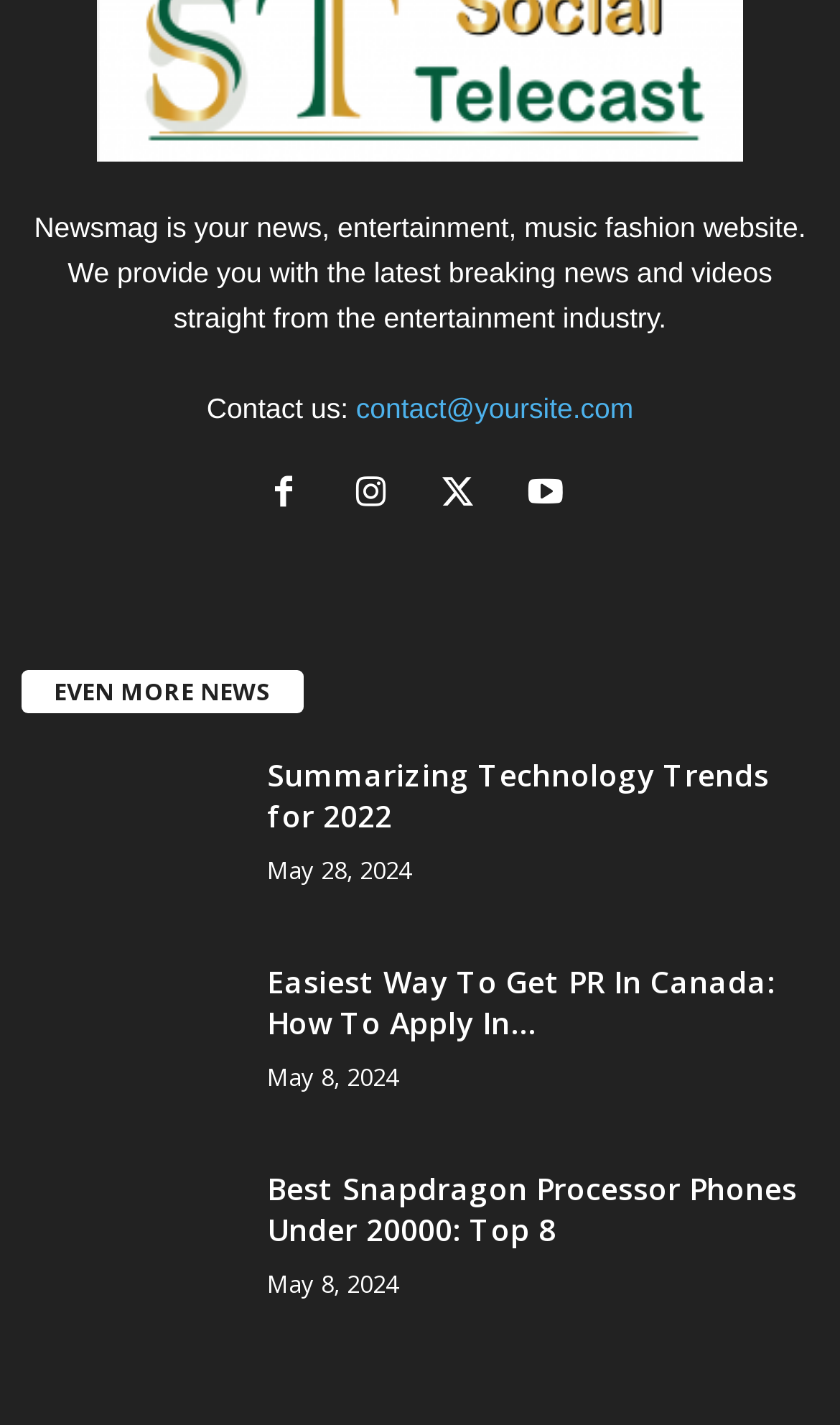Answer the following in one word or a short phrase: 
How many news articles are there on the webpage?

3